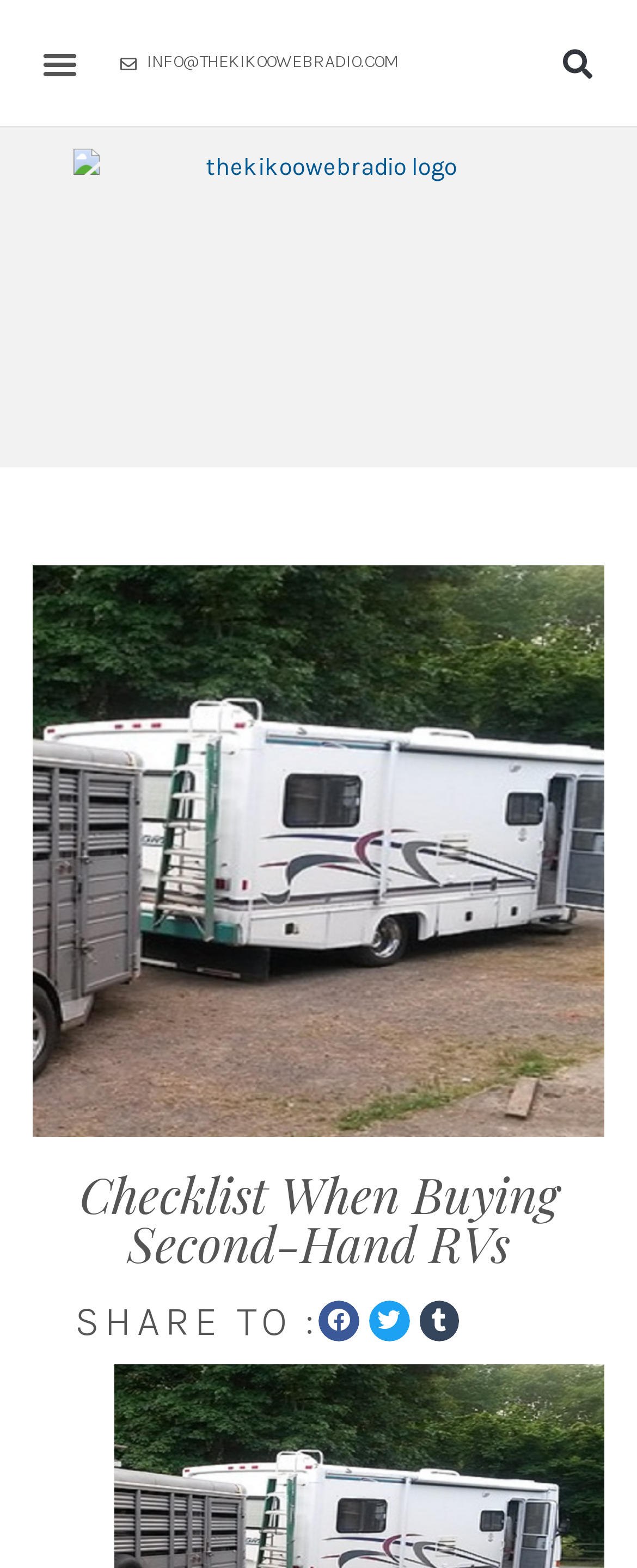What is the logo above the search bar?
Based on the image, provide your answer in one word or phrase.

thekikoowebradio logo